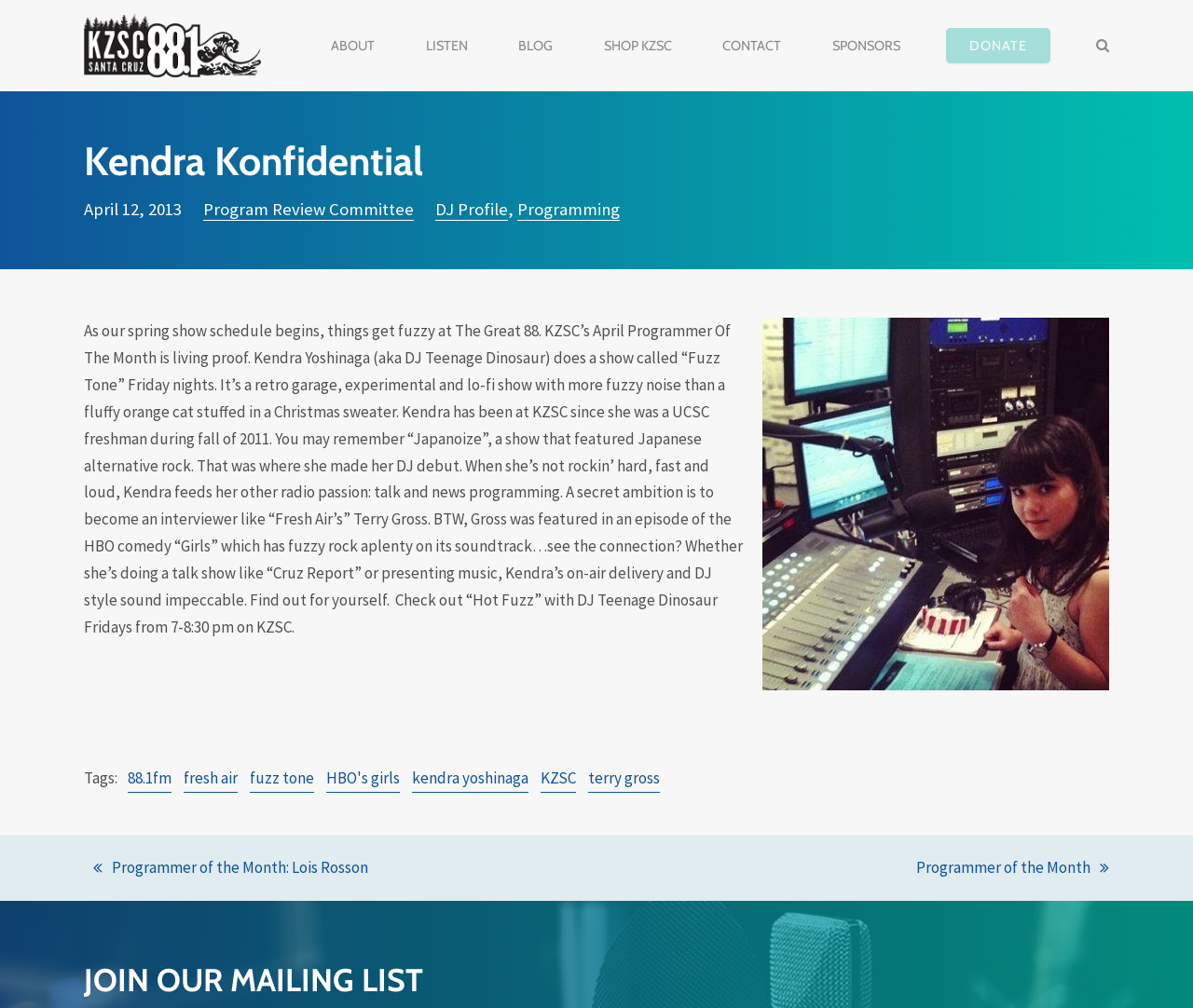What is the name of the talk show mentioned?
Kindly offer a comprehensive and detailed response to the question.

I found the answer by reading the article section of the webpage, which mentions 'Whether she’s doing a talk show like “Cruz Report” or presenting music...'.